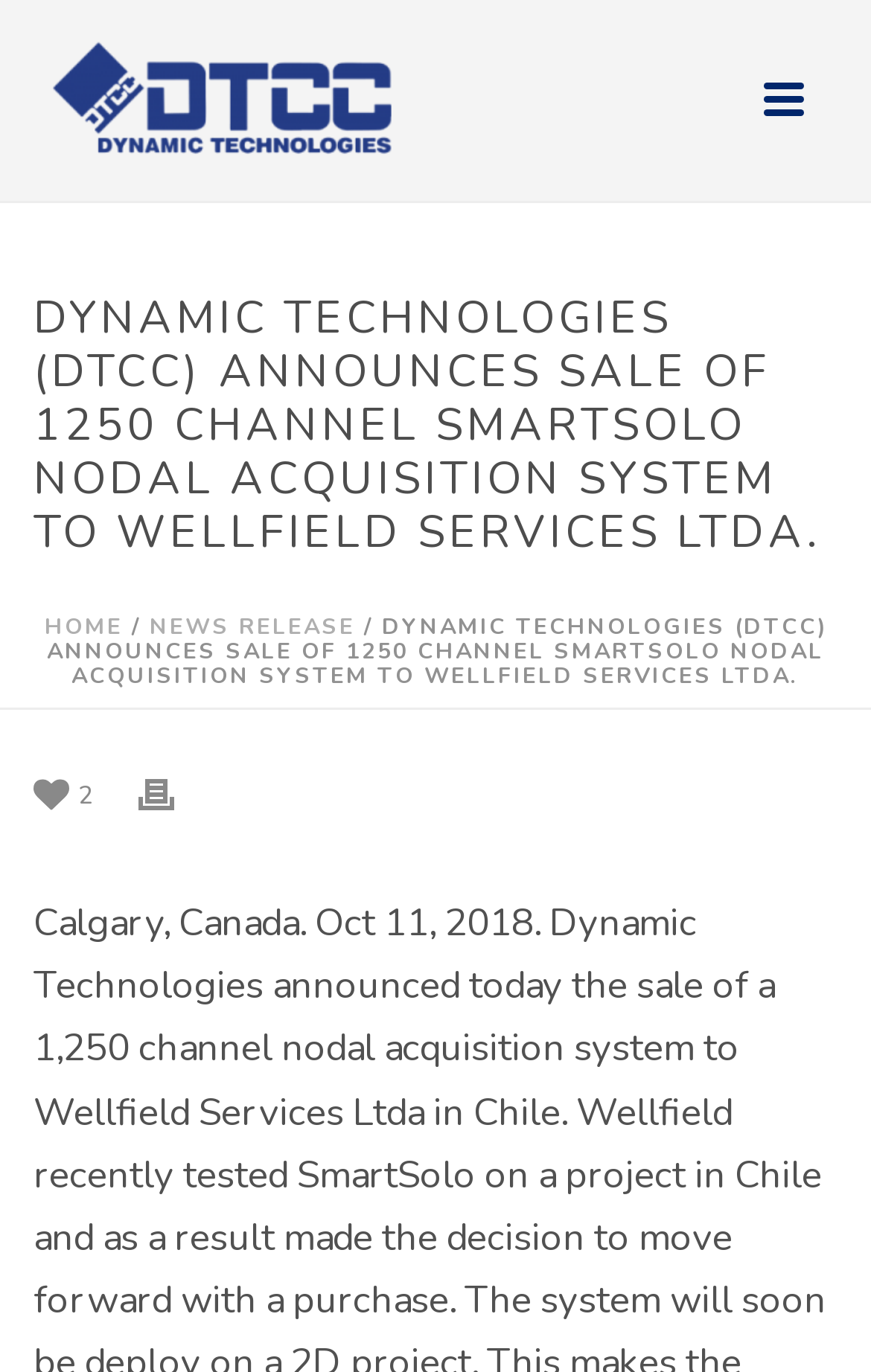Bounding box coordinates must be specified in the format (top-left x, top-left y, bottom-right x, bottom-right y). All values should be floating point numbers between 0 and 1. What are the bounding box coordinates of the UI element described as: Menu Open main menu

None